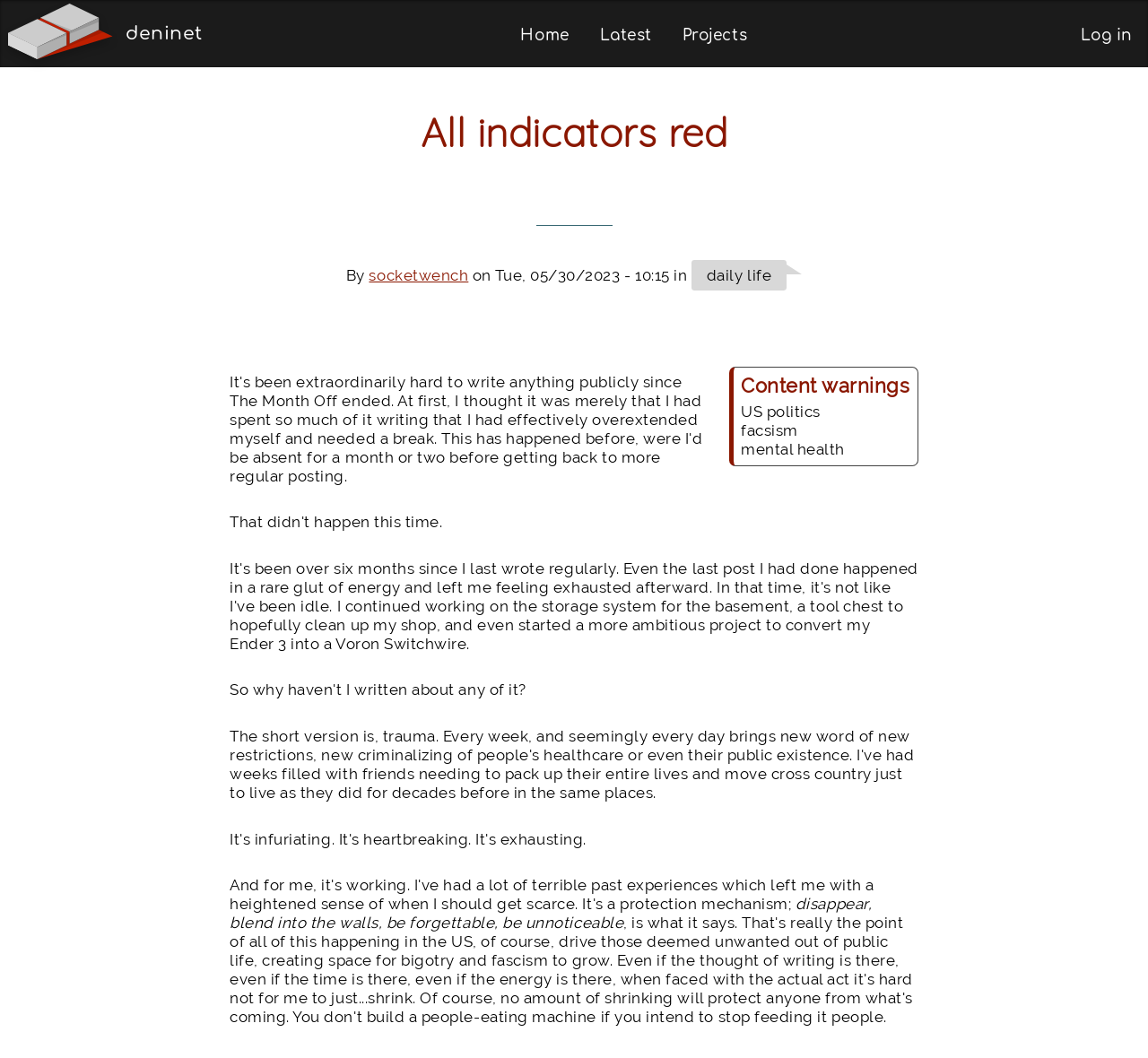What is the current date and time?
Based on the image, respond with a single word or phrase.

Tuesday, May 30, 2023 - 10:15